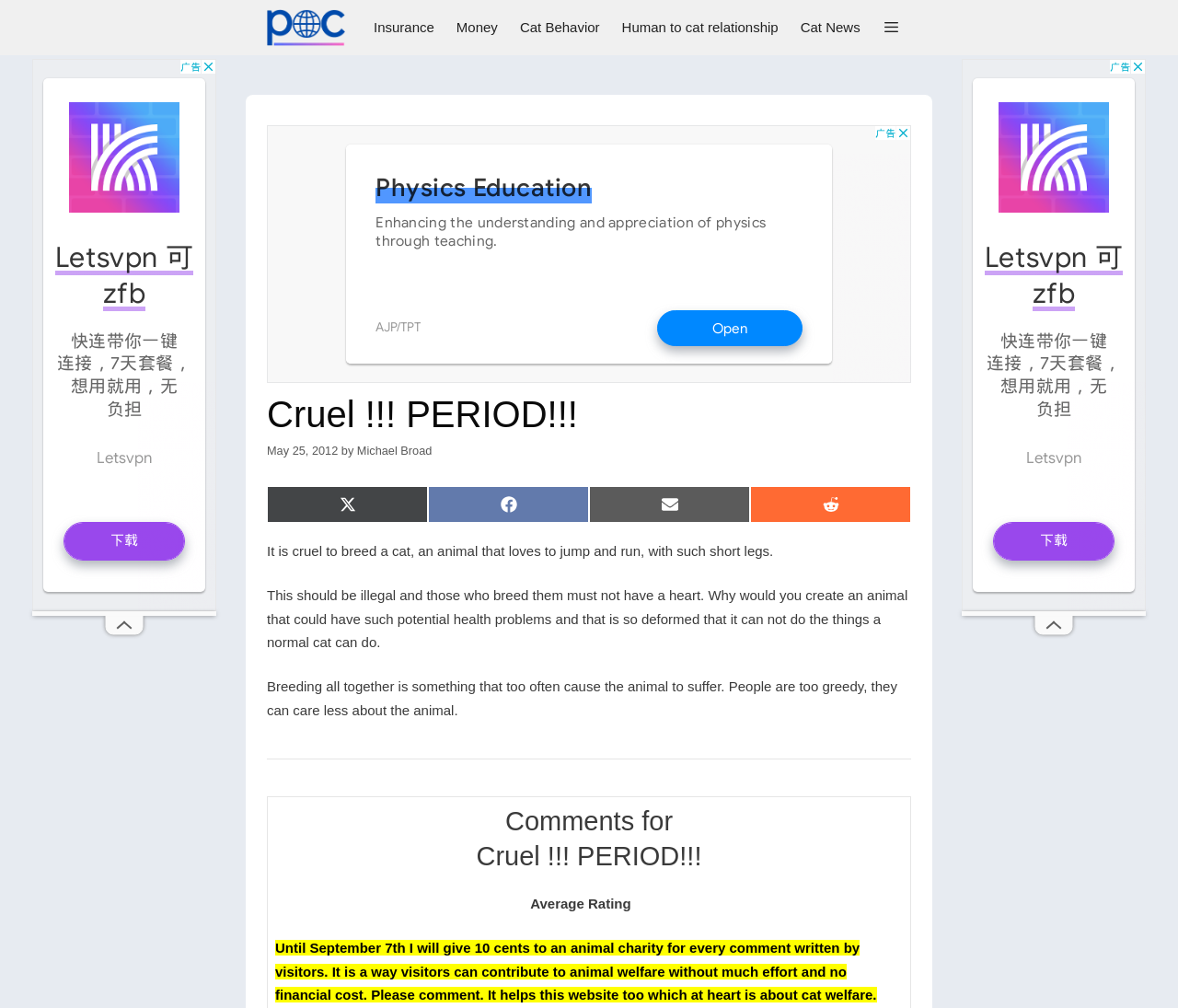Identify the bounding box coordinates for the UI element described by the following text: "Share on Reddit". Provide the coordinates as four float numbers between 0 and 1, in the format [left, top, right, bottom].

[0.637, 0.482, 0.773, 0.519]